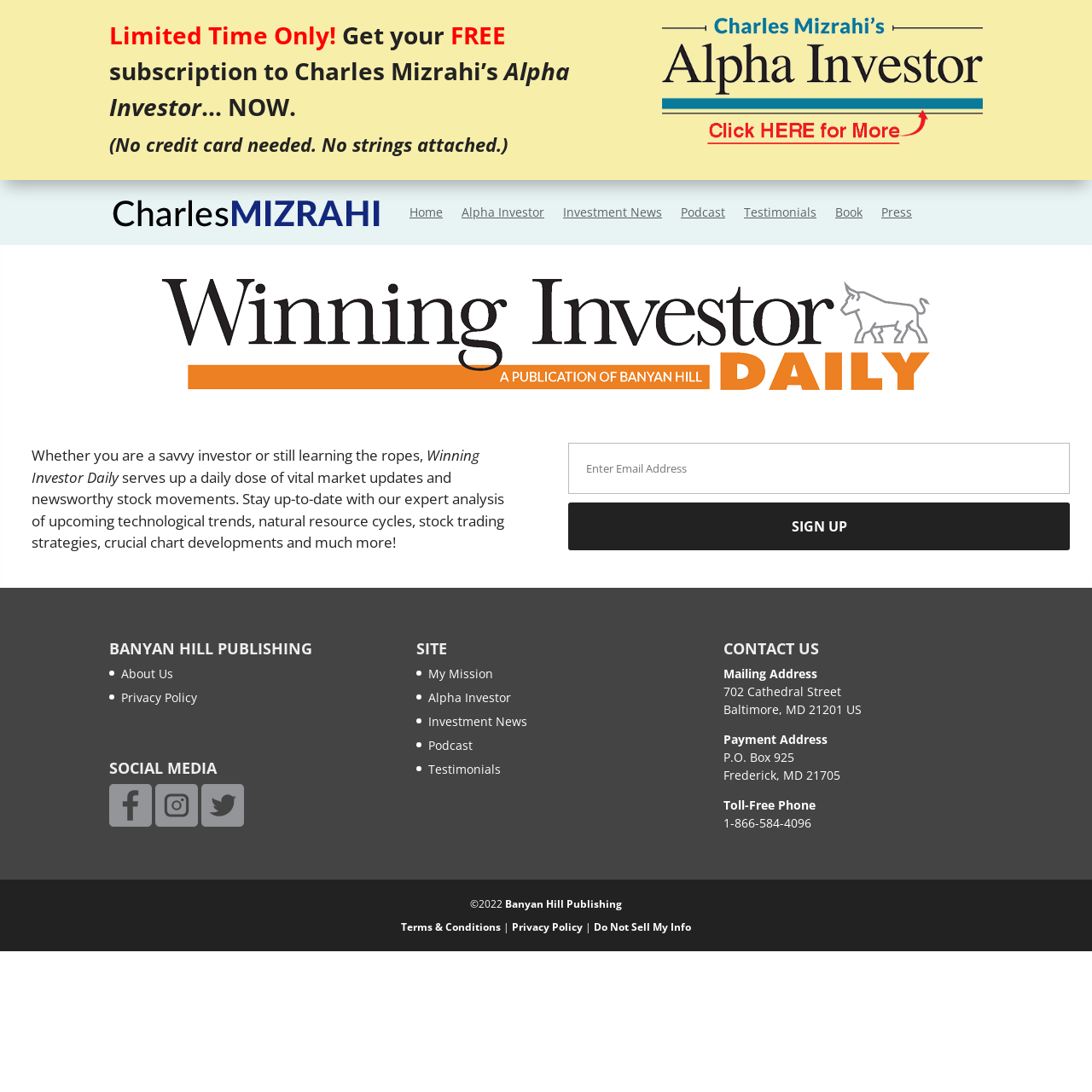Find the bounding box of the UI element described as follows: "Do Not Sell My Info".

[0.544, 0.842, 0.633, 0.856]